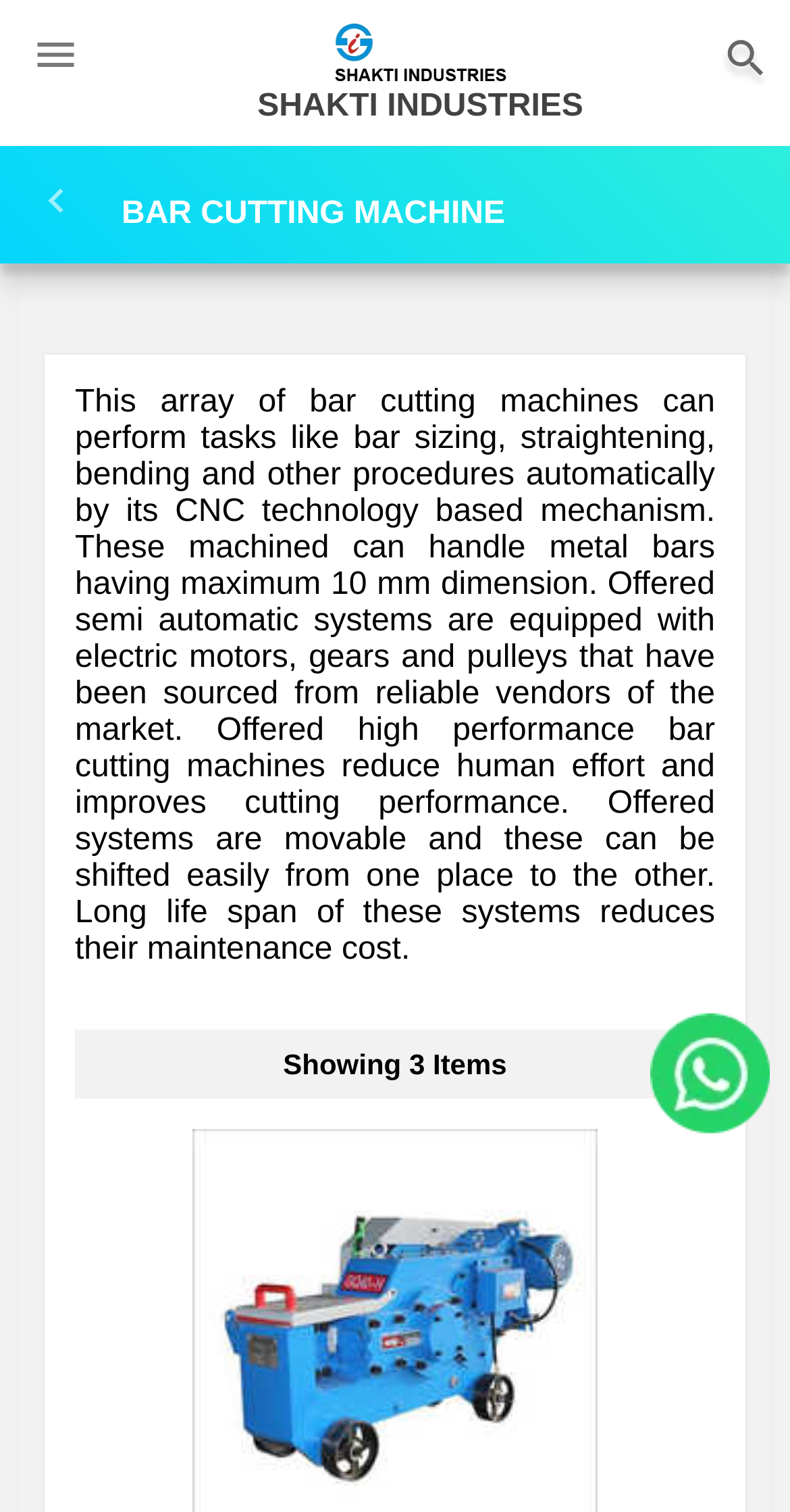Provide the bounding box coordinates of the UI element this sentence describes: "parent_node: BAR CUTTING MACHINE".

[0.026, 0.117, 0.154, 0.149]